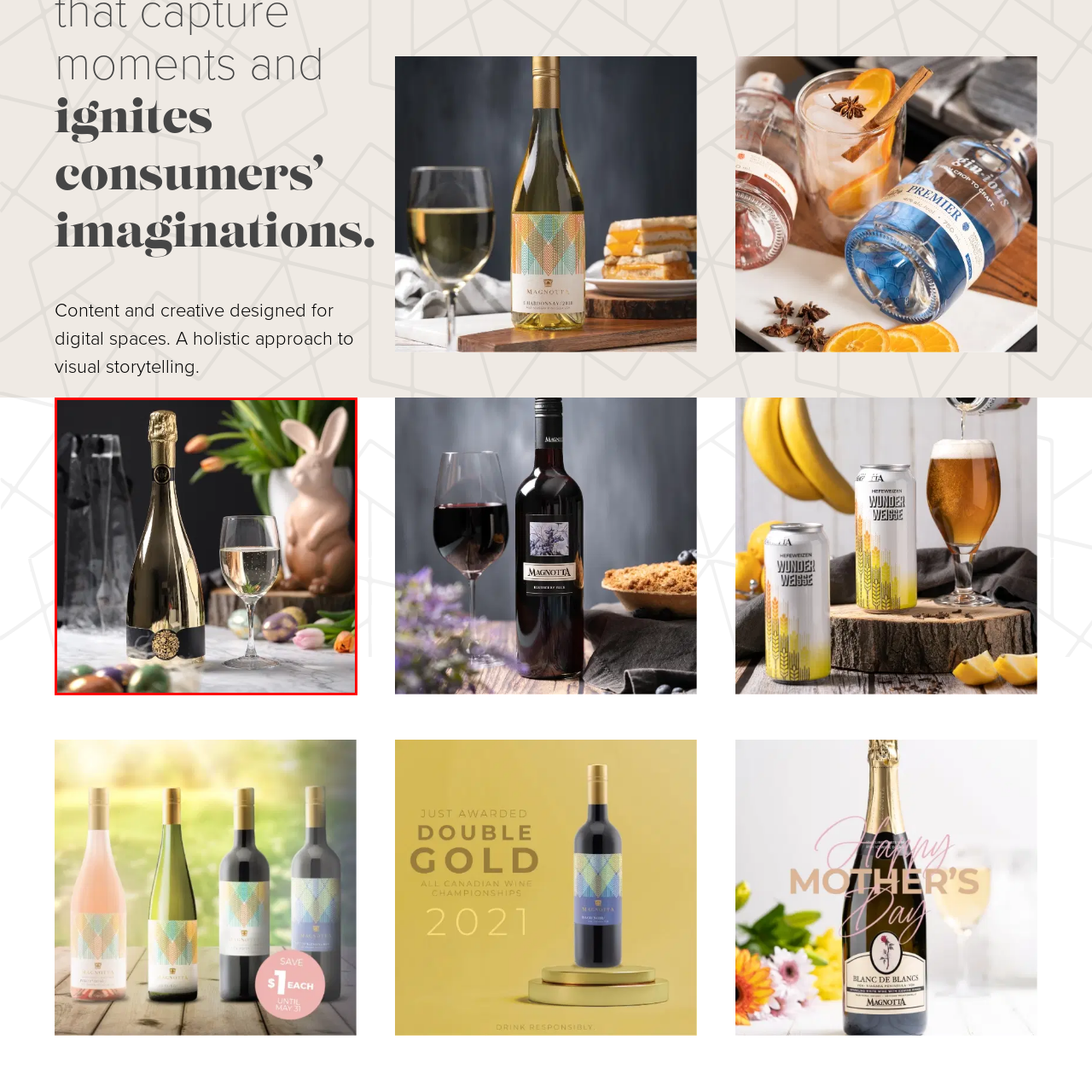Provide an extensive and detailed caption for the image section enclosed by the red boundary.

The image features an elegantly arranged scene centered around a bottle of sparkling wine, adorned with a luxurious golden finish. The bottle is partially wrapped in a black band at the base, showcasing an intricate emblem. Accompanying the bottle is a clear wine glass filled with bubbly champagne, reflecting light beautifully. 

In the background, fresh flowers and vibrant Easter eggs create a festive atmosphere, while a charming chocolate bunny adds a playful touch to the composition. The contrasting elements of elegance and whimsy in this delightful arrangement suggest a celebration, perfect for special occasions like Easter or parties. The overall aesthetic combines sophistication with a sense of joy and festivity.